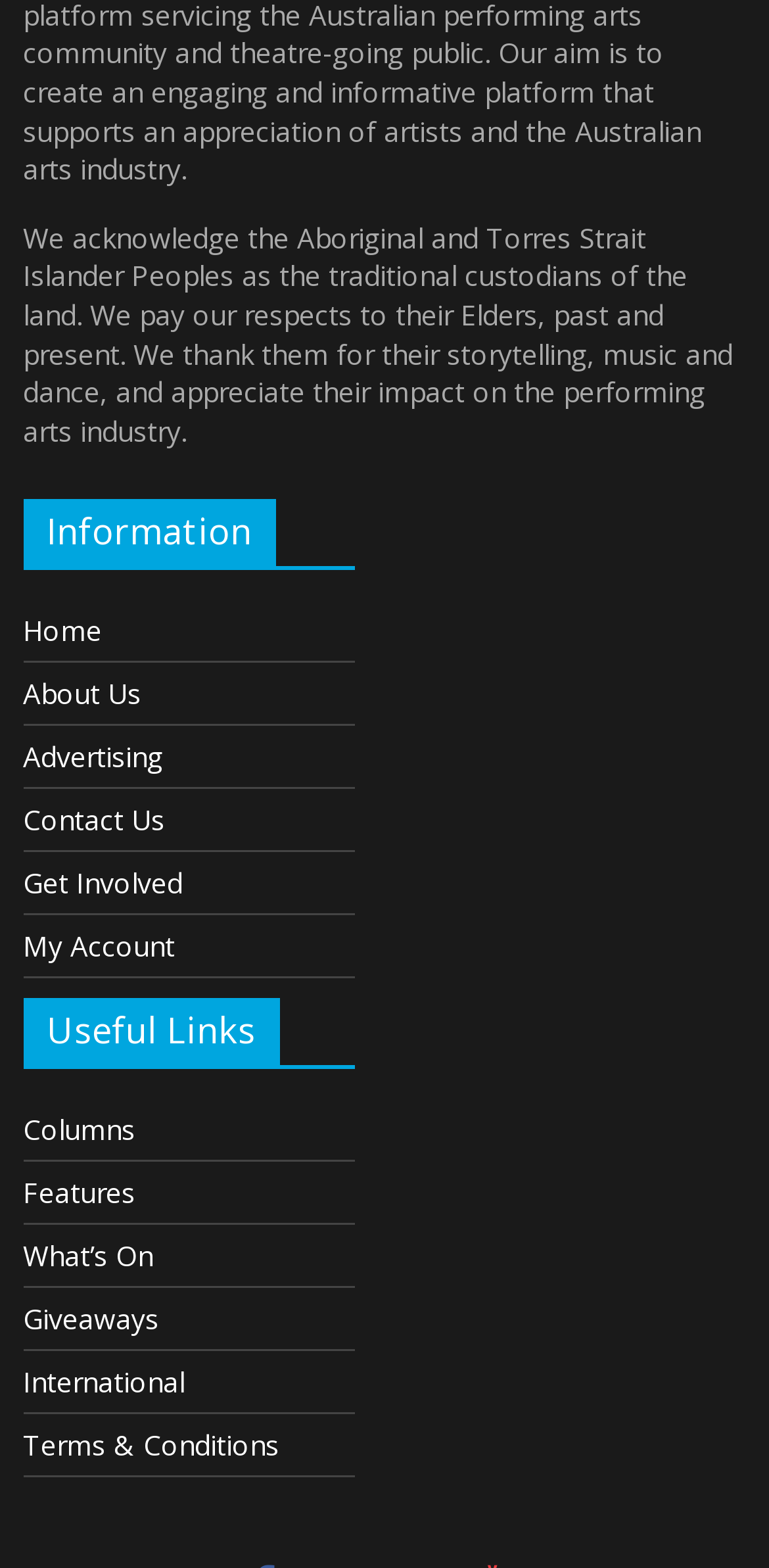Identify the bounding box coordinates of the clickable region to carry out the given instruction: "View About Us".

[0.03, 0.43, 0.184, 0.454]